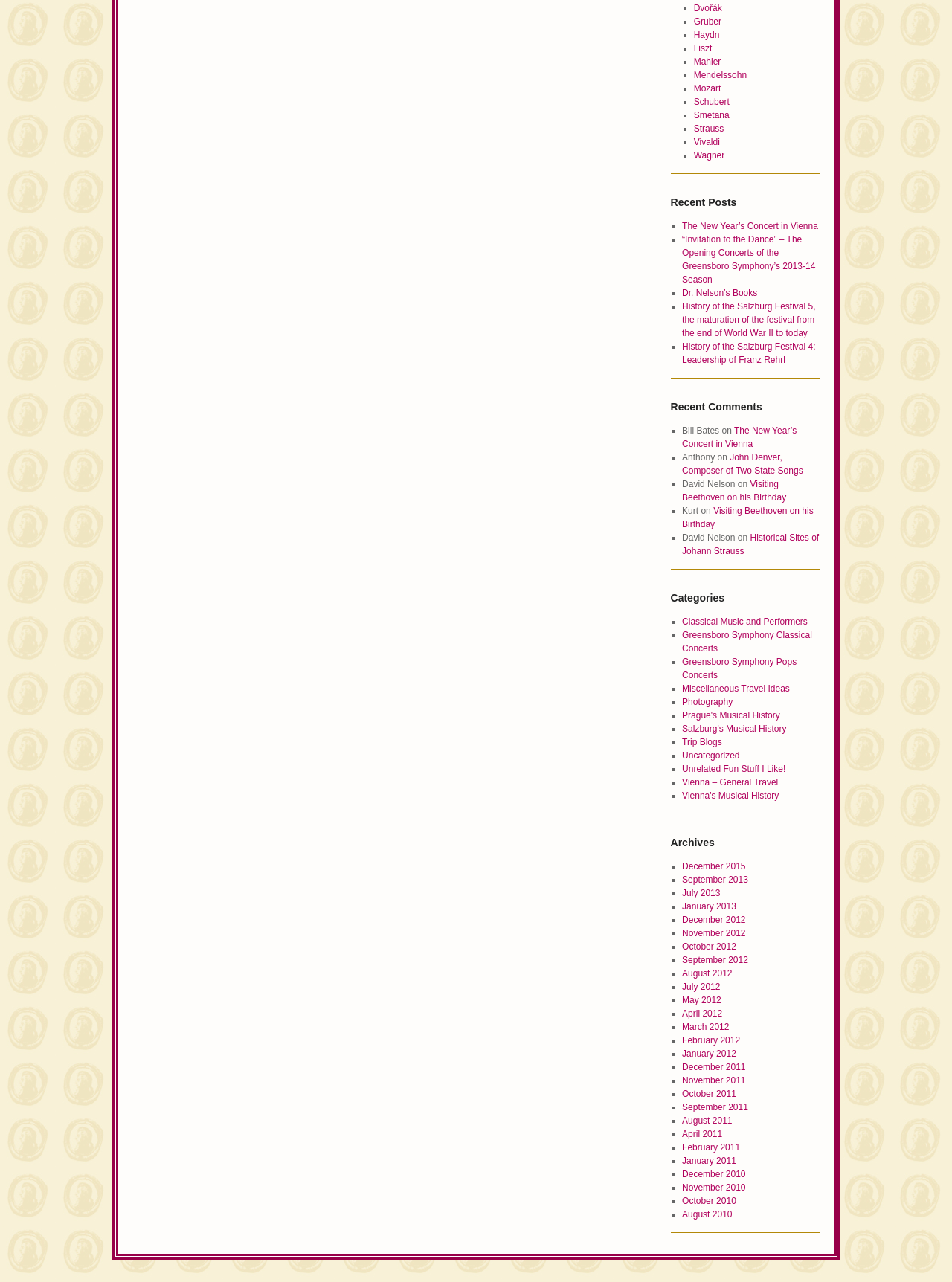Identify the bounding box coordinates of the clickable region to carry out the given instruction: "Explore the category of Classical Music and Performers".

[0.716, 0.481, 0.848, 0.489]